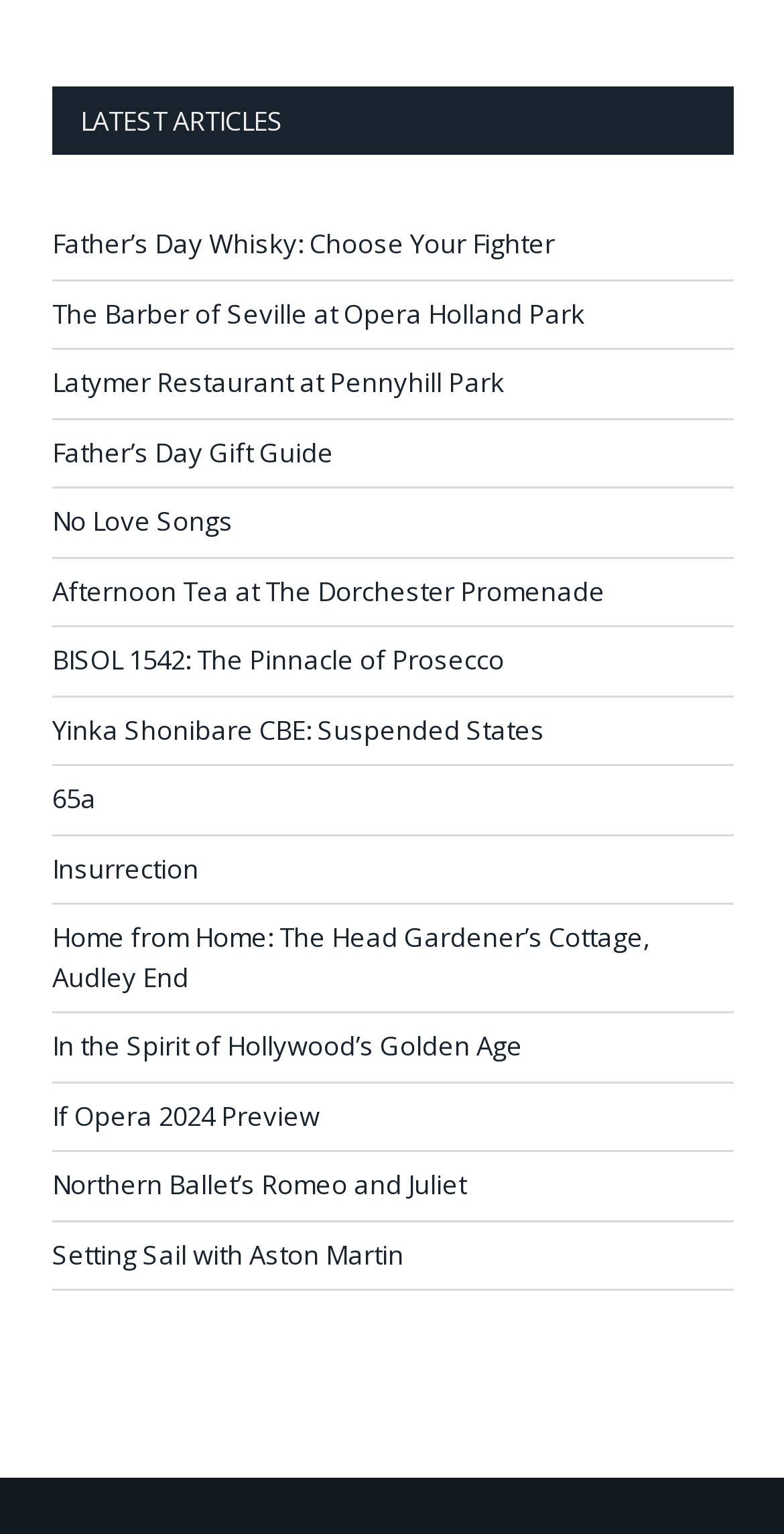Using the description "65a", predict the bounding box of the relevant HTML element.

[0.067, 0.509, 0.123, 0.532]